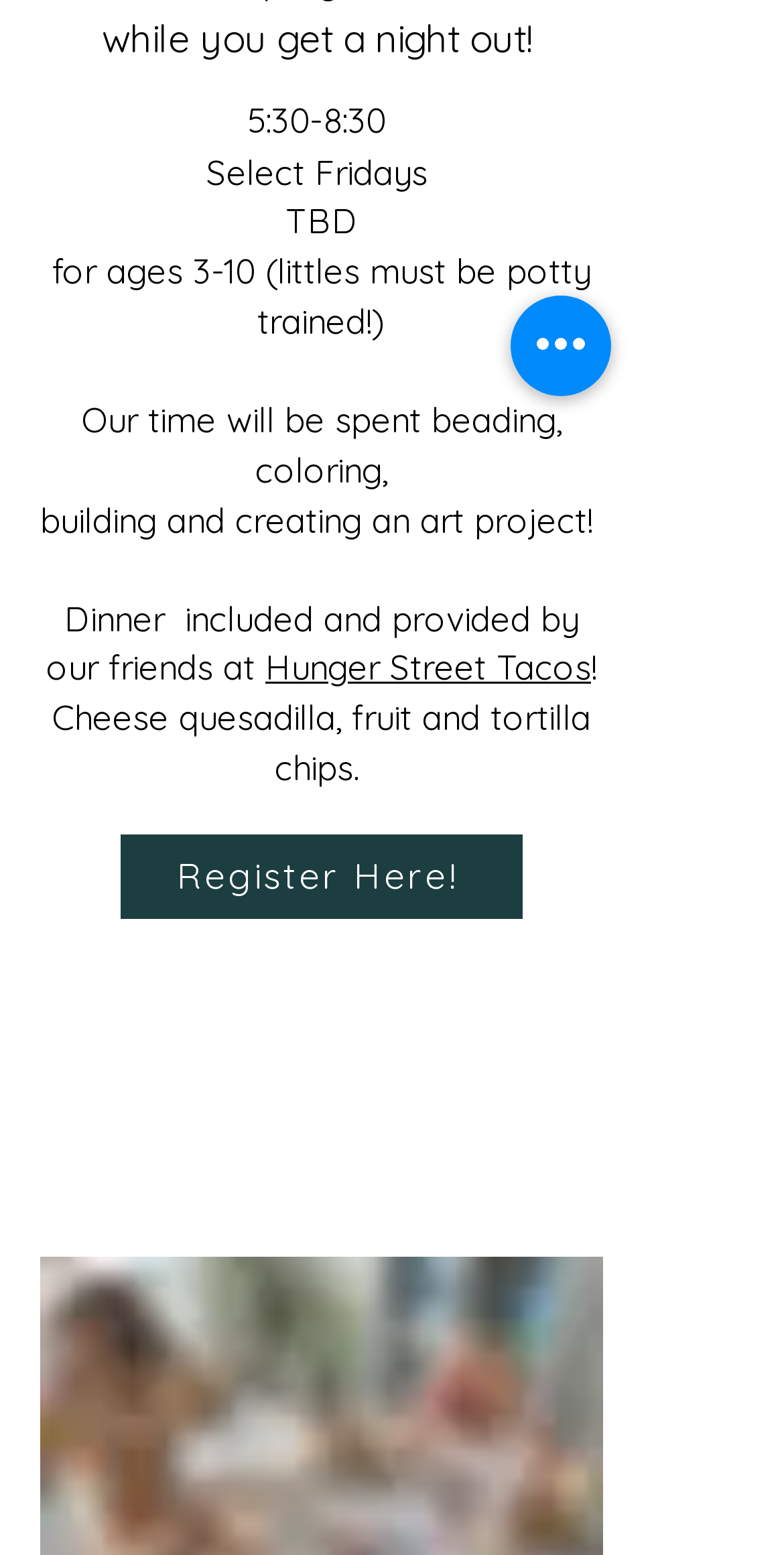Extract the bounding box of the UI element described as: "Register Here!".

[0.154, 0.536, 0.667, 0.591]